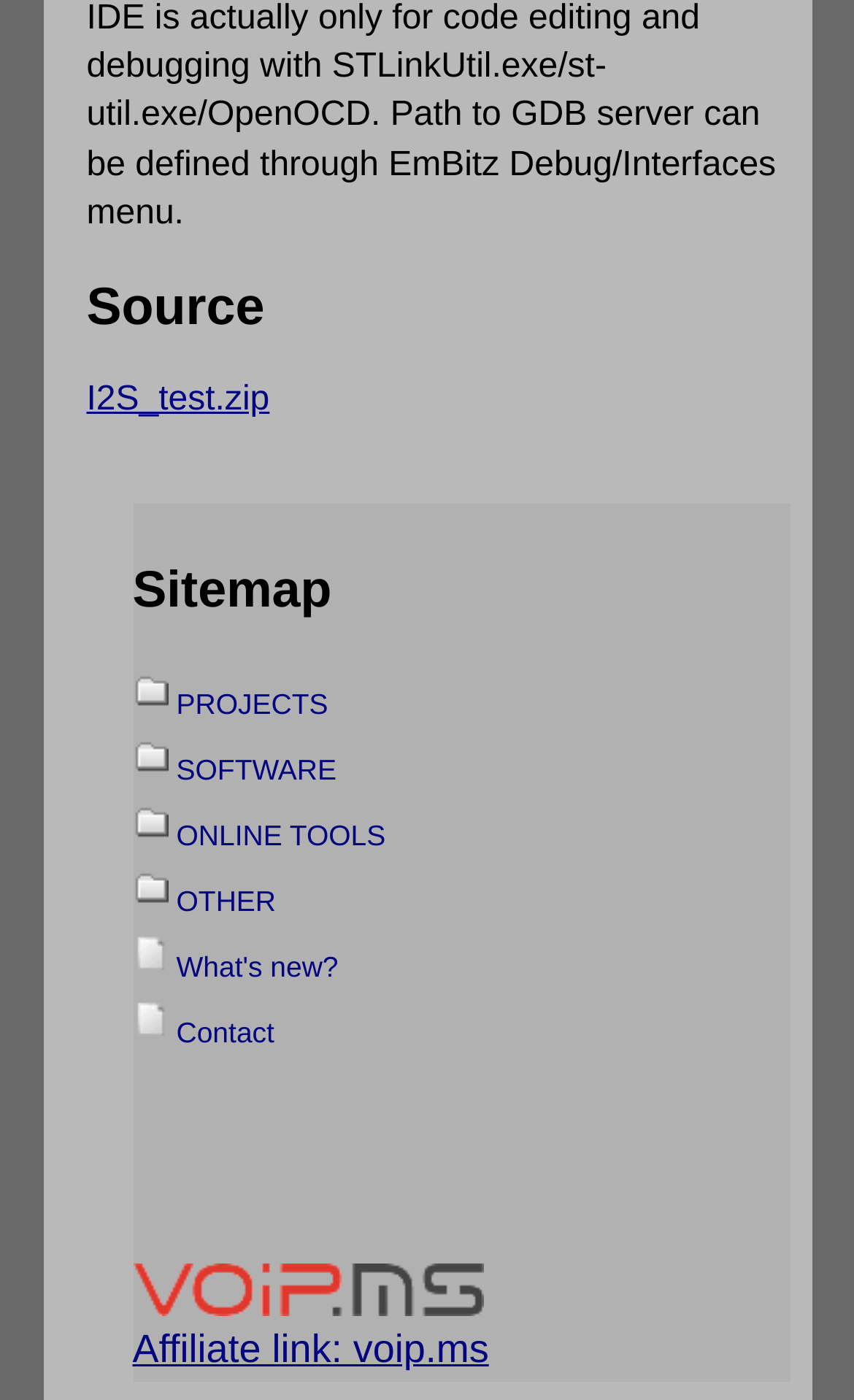Determine the bounding box coordinates for the clickable element required to fulfill the instruction: "Go to 'PROJECTS'". Provide the coordinates as four float numbers between 0 and 1, i.e., [left, top, right, bottom].

[0.206, 0.491, 0.384, 0.515]